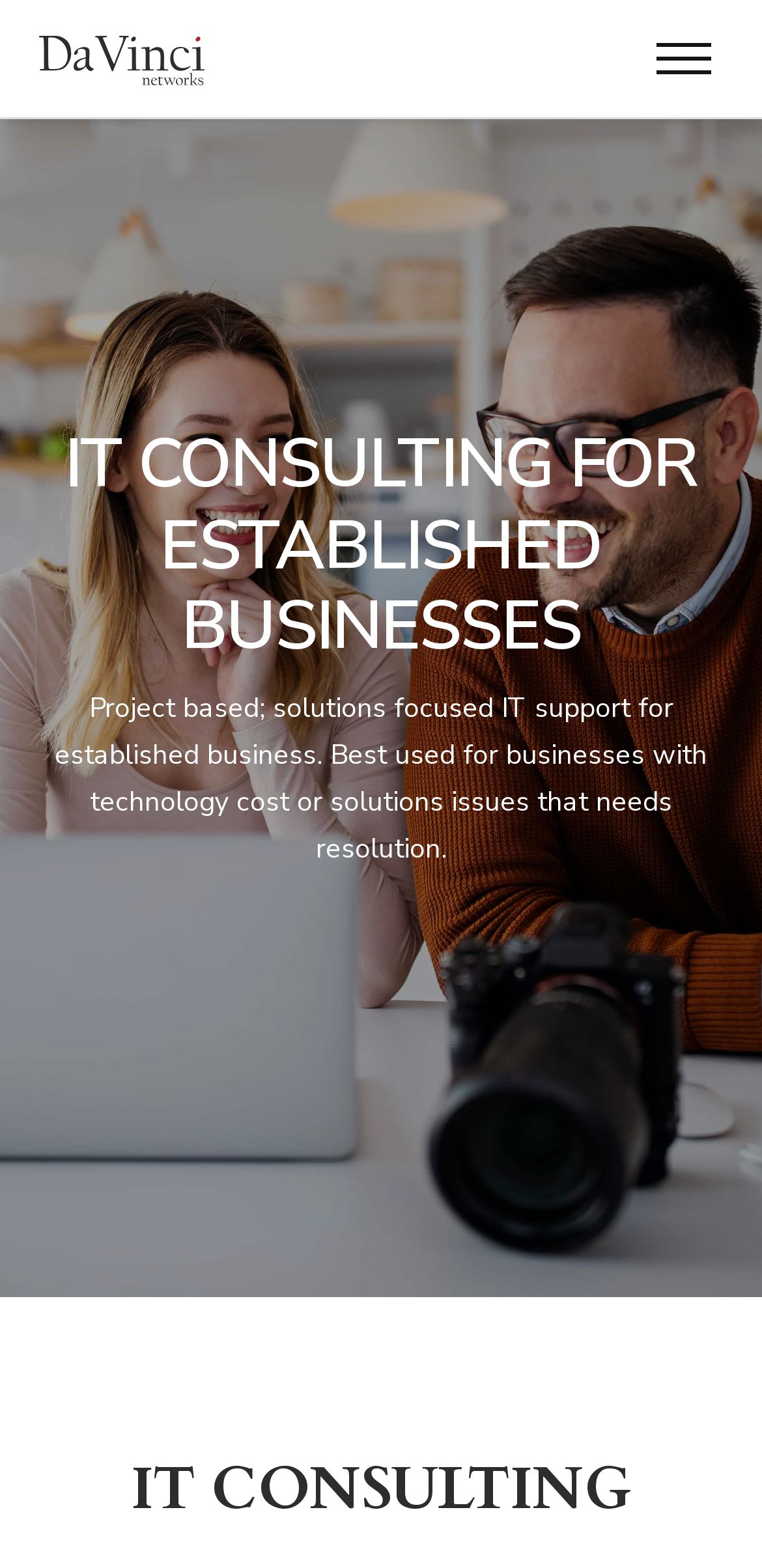Generate a thorough caption detailing the webpage content.

The webpage is about Managed IT Services, specifically IT consulting for established businesses. At the top left of the page, there is a logo of "Da Vinci Networks" which is an image linked to the company's website. 

Below the logo, there is a prominent heading that reads "IT CONSULTING FOR ESTABLISHED BUSINESSES". This heading is followed by two paragraphs of text that describe the IT consulting services. The first paragraph explains that the services are project-based and solution-focused, providing IT support for established businesses. The second paragraph further clarifies that these services are best suited for businesses with technology cost or solution issues that need resolution.

At the bottom of the page, there is another heading that simply reads "IT CONSULTING", which seems to be a section title or a footer.